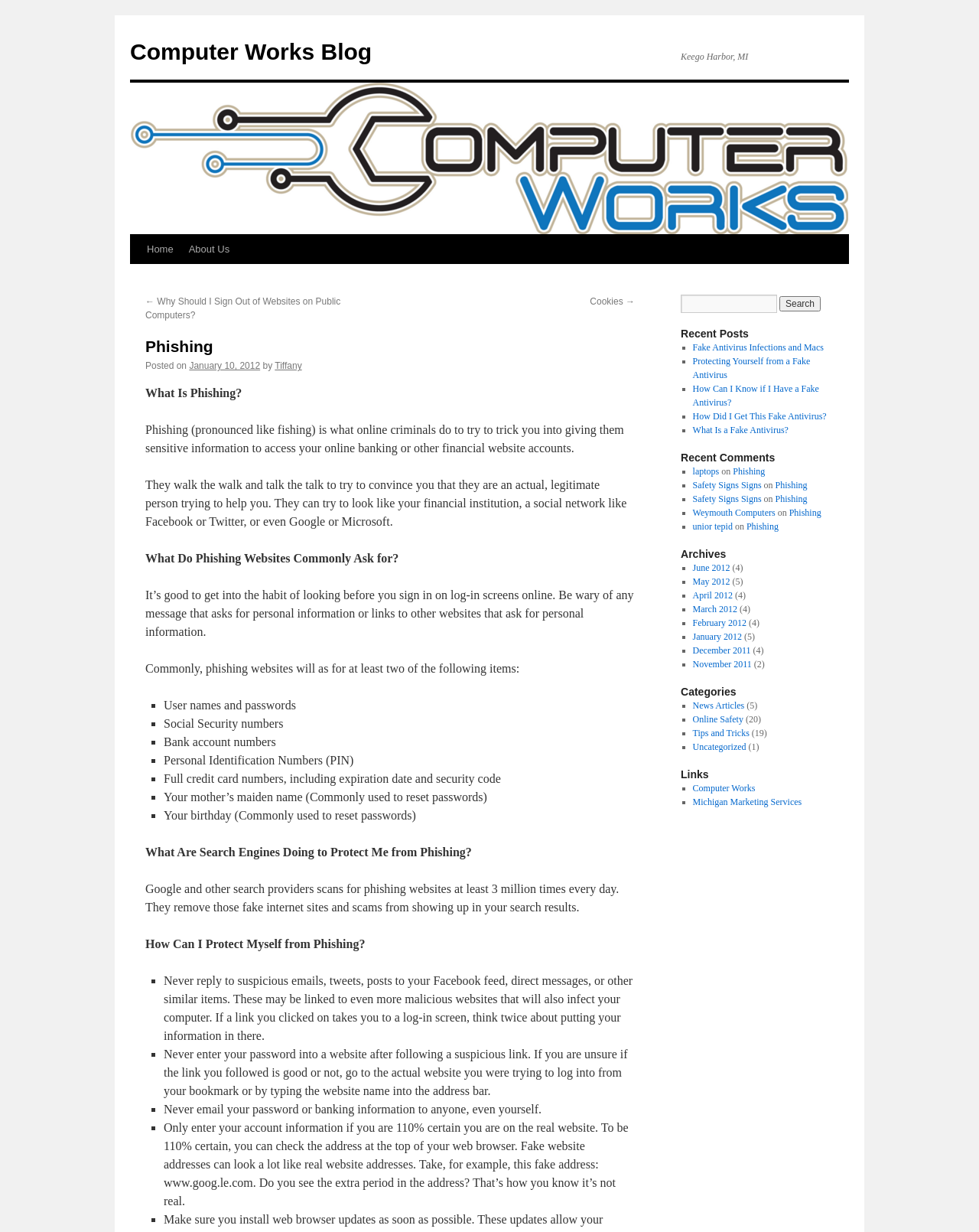Please identify the bounding box coordinates of the region to click in order to complete the given instruction: "Click the 'Phishing' link". The coordinates should be four float numbers between 0 and 1, i.e., [left, top, right, bottom].

[0.148, 0.273, 0.648, 0.29]